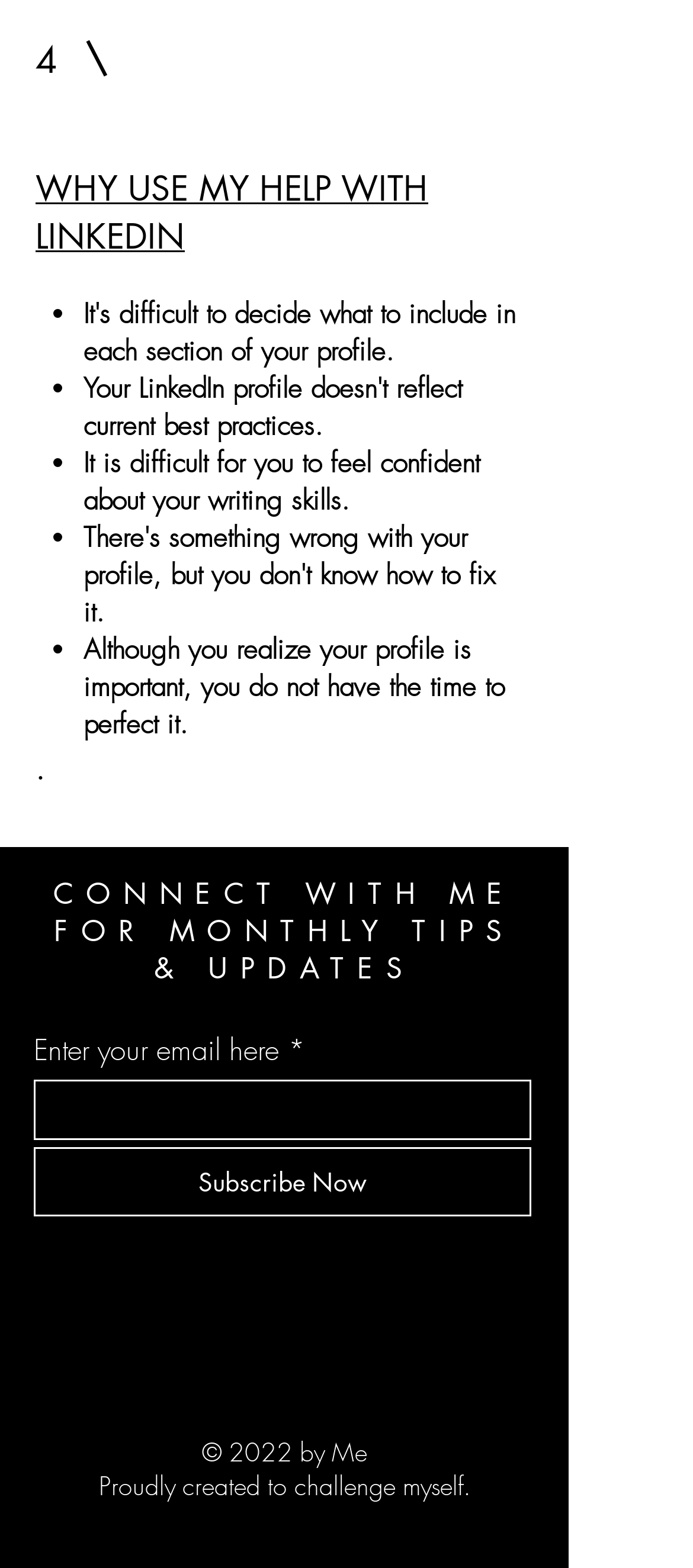Identify the bounding box coordinates for the UI element mentioned here: "Subscribe Now". Provide the coordinates as four float values between 0 and 1, i.e., [left, top, right, bottom].

[0.049, 0.732, 0.767, 0.776]